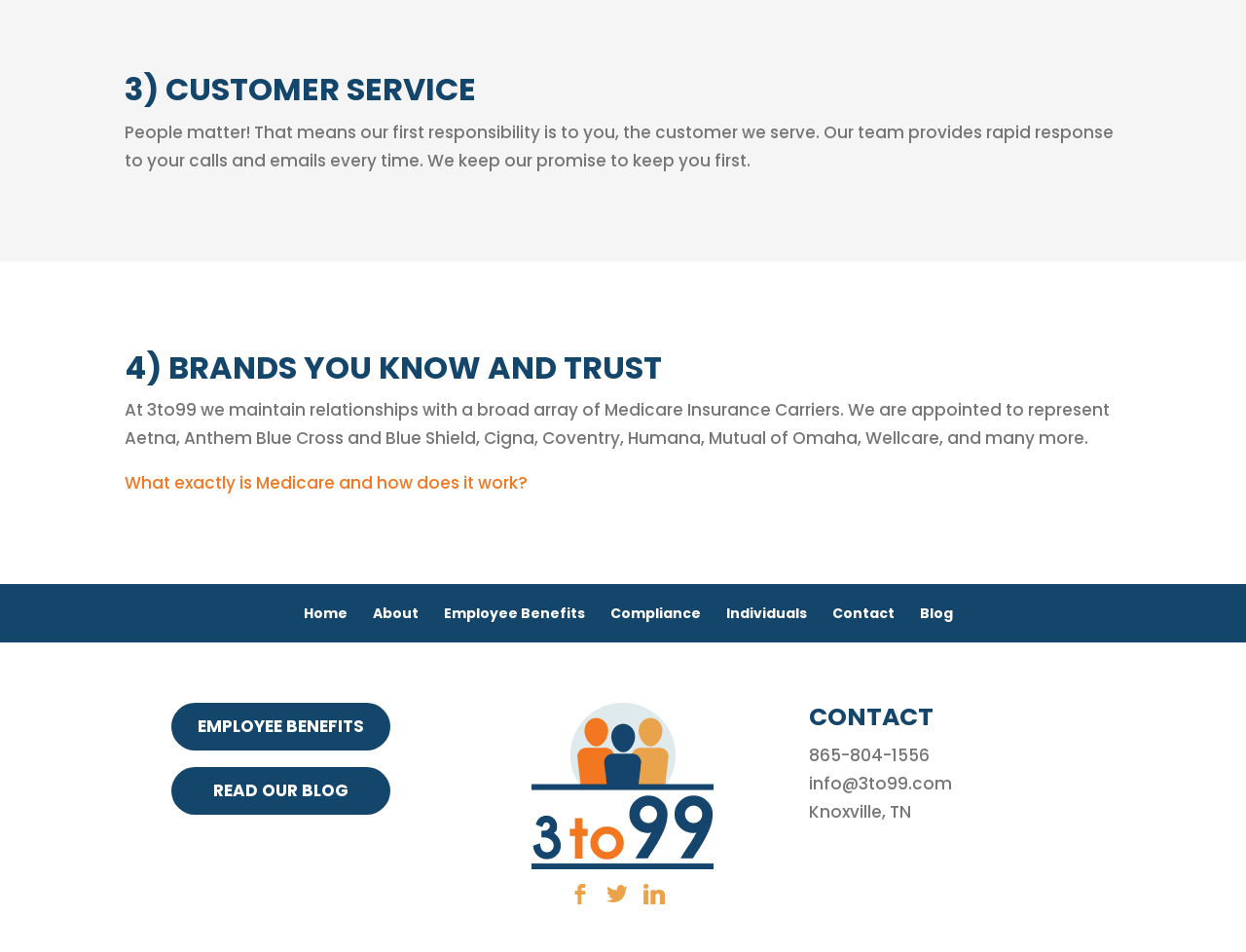Indicate the bounding box coordinates of the element that needs to be clicked to satisfy the following instruction: "Learn more about 'Employee Benefits'". The coordinates should be four float numbers between 0 and 1, i.e., [left, top, right, bottom].

[0.356, 0.634, 0.47, 0.655]